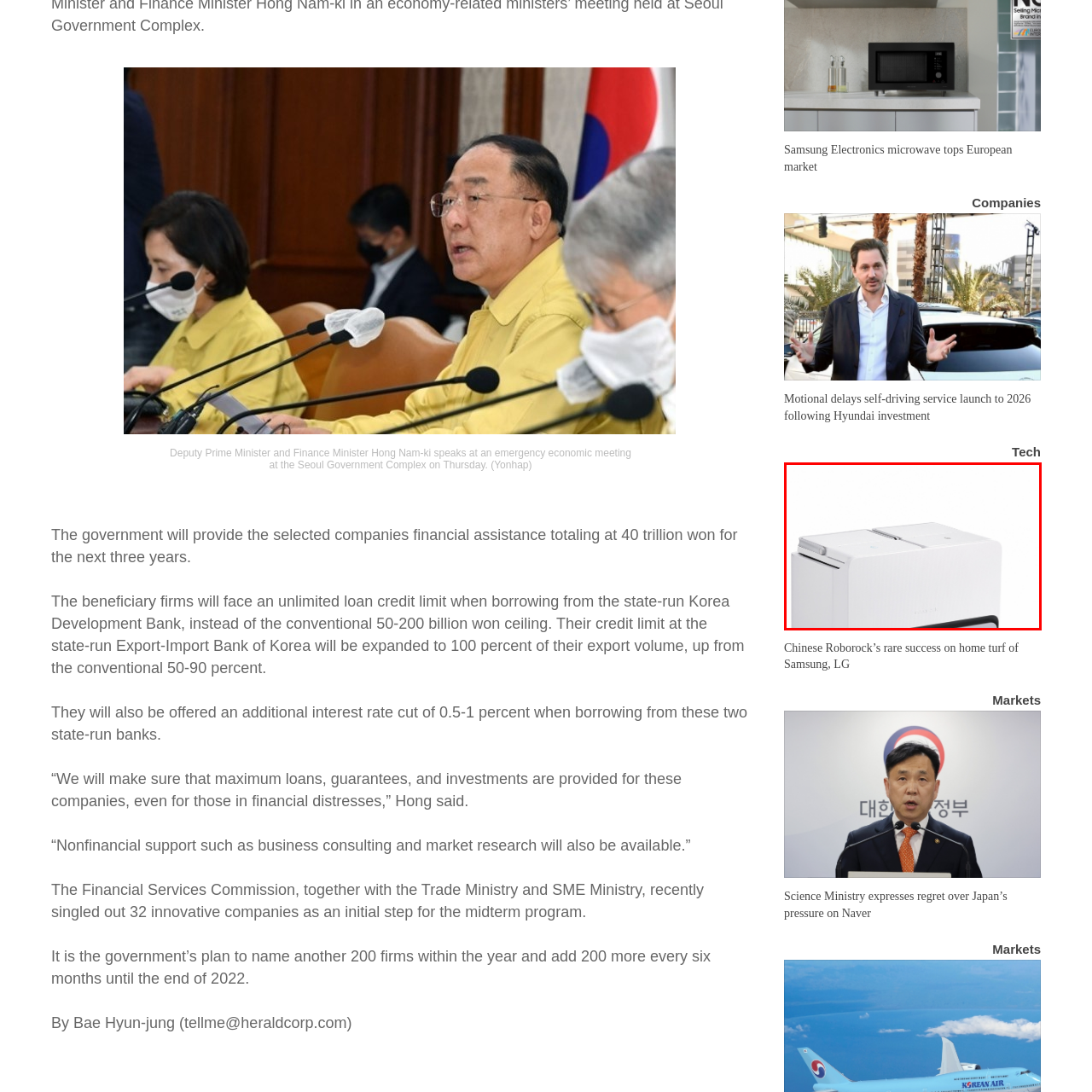Concentrate on the image bordered by the red line and give a one-word or short phrase answer to the following question:
Which company is associated with this appliance?

Samsung Electronics